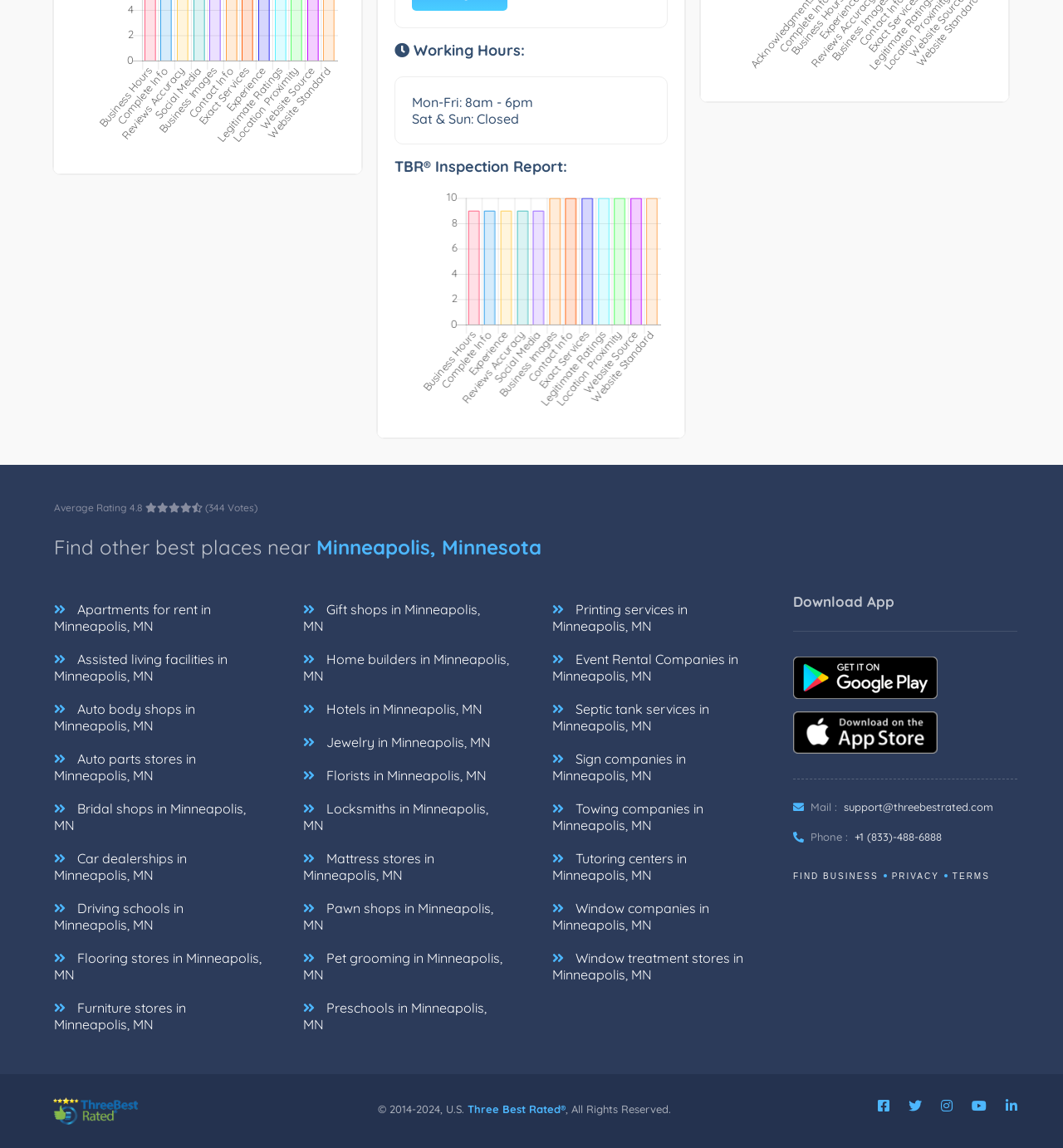Find the bounding box coordinates for the element that must be clicked to complete the instruction: "View the average rating". The coordinates should be four float numbers between 0 and 1, indicated as [left, top, right, bottom].

[0.051, 0.437, 0.137, 0.447]